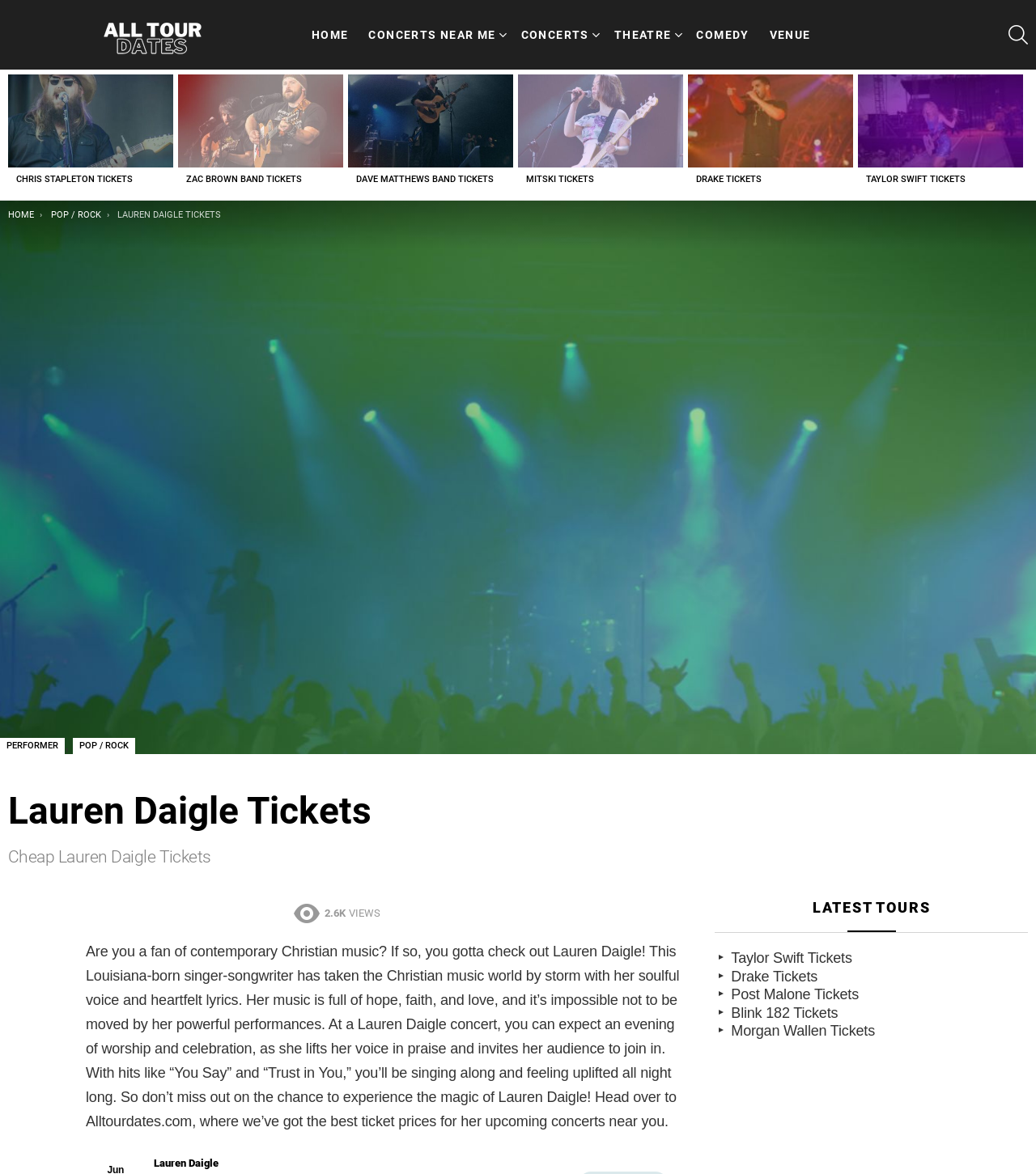Identify the bounding box coordinates of the clickable region to carry out the given instruction: "Go to HOME page".

[0.293, 0.019, 0.344, 0.04]